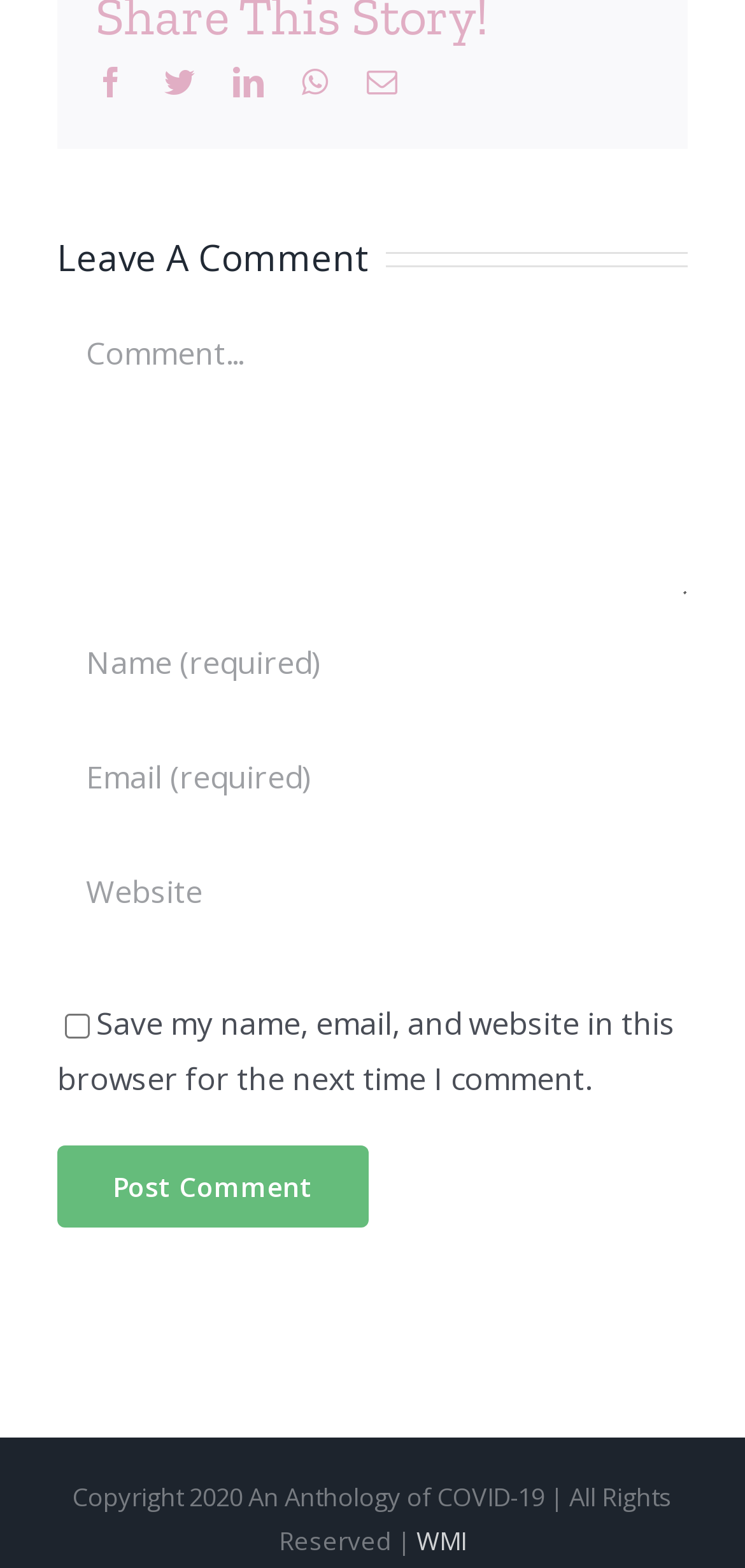What is the copyright year?
From the image, respond with a single word or phrase.

2020